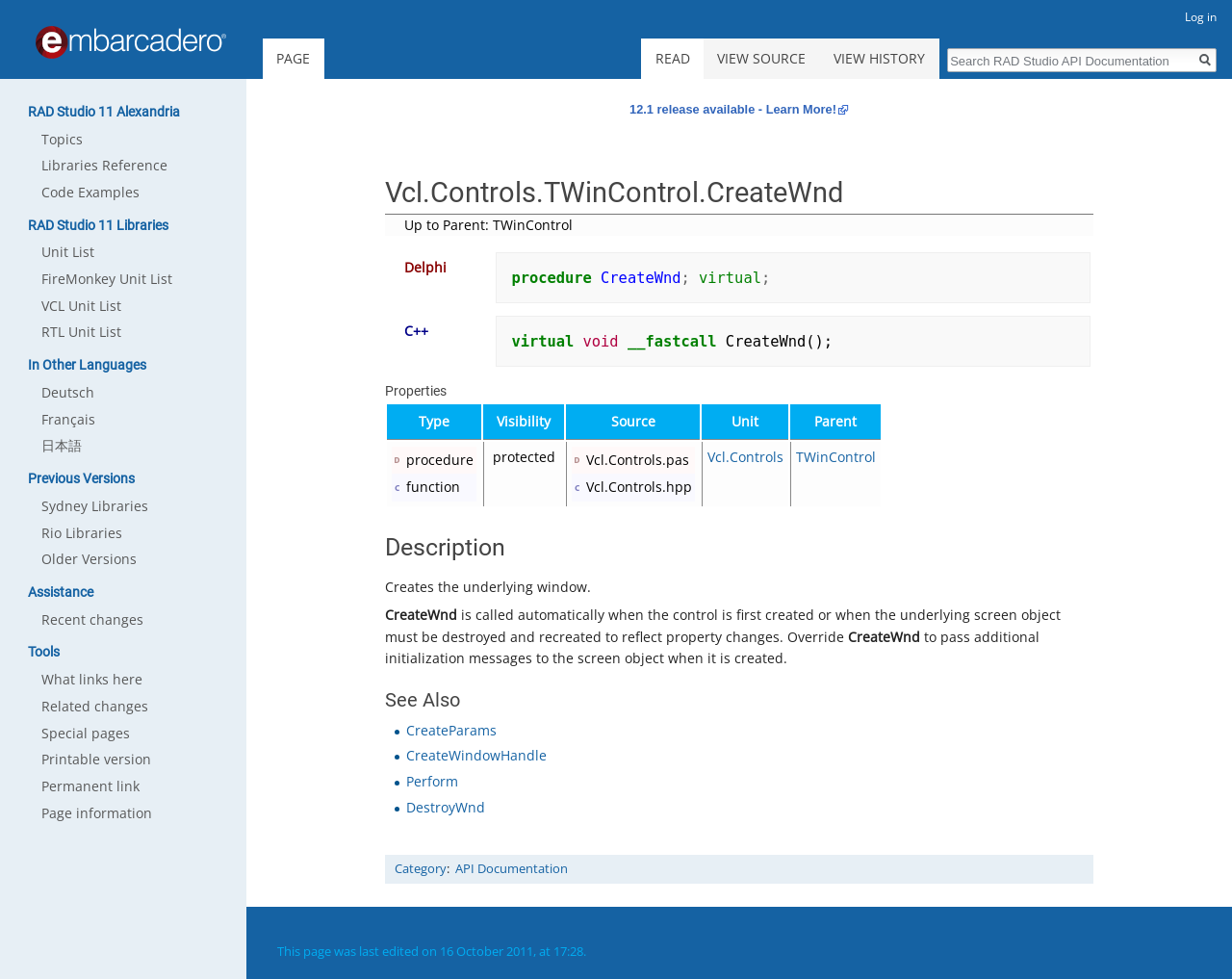Using the description: "CreateWindowHandle", identify the bounding box of the corresponding UI element in the screenshot.

[0.33, 0.762, 0.444, 0.781]